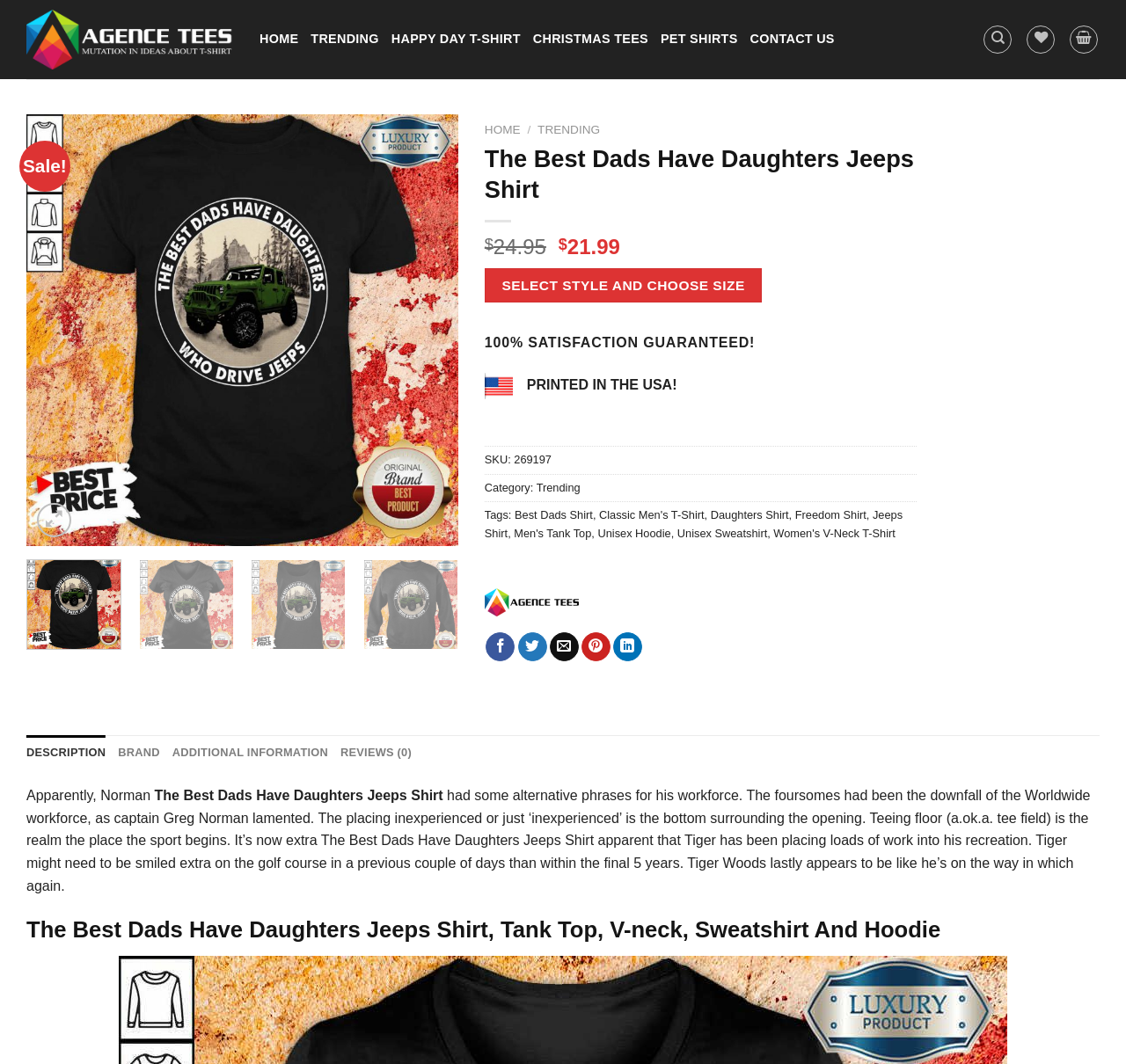Predict the bounding box for the UI component with the following description: "parent_node: Add to wishlist aria-label="Wishlist"".

[0.367, 0.116, 0.398, 0.148]